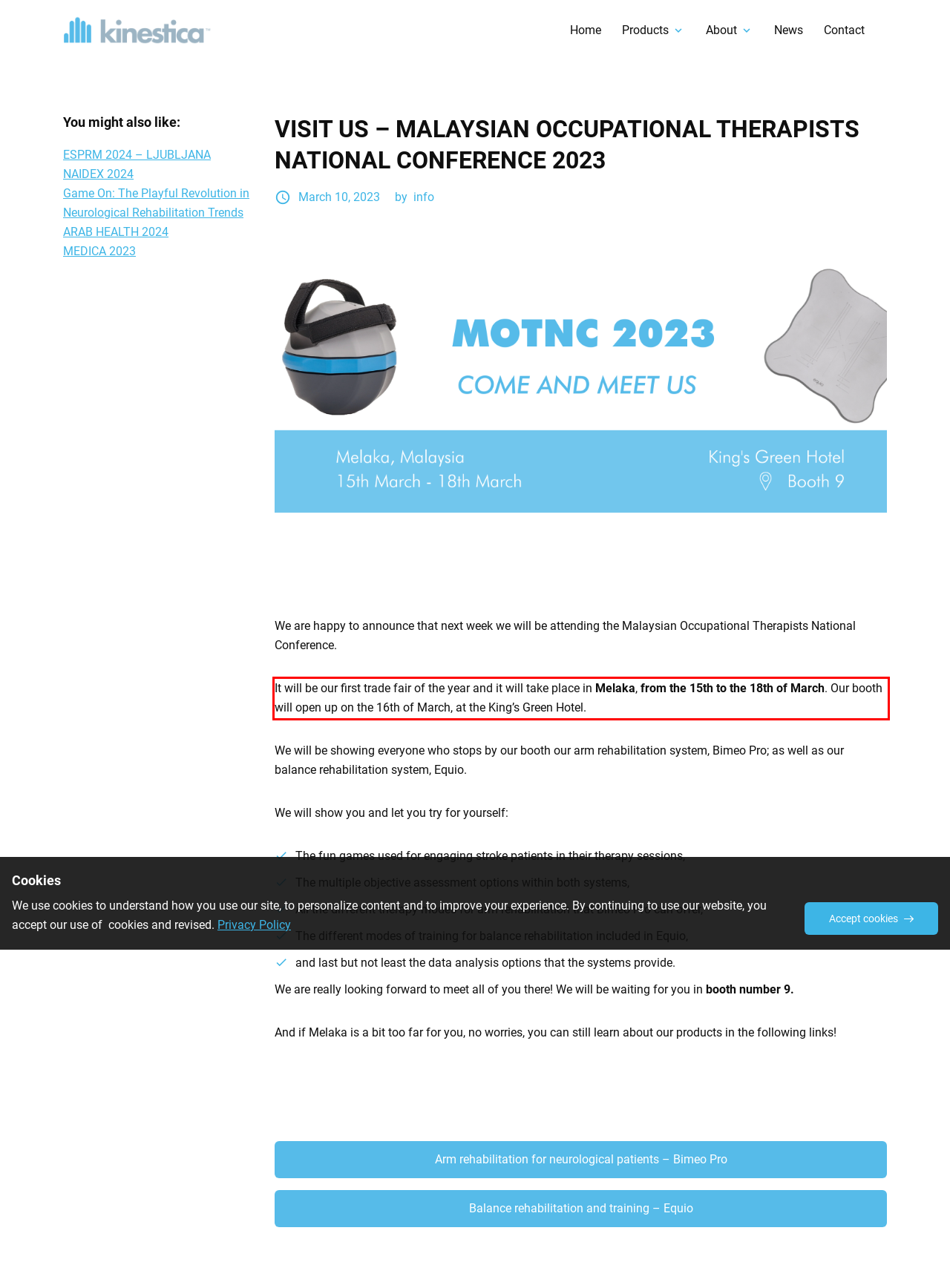Please identify the text within the red rectangular bounding box in the provided webpage screenshot.

It will be our first trade fair of the year and it will take place in Melaka, from the 15th to the 18th of March. Our booth will open up on the 16th of March, at the King’s Green Hotel.